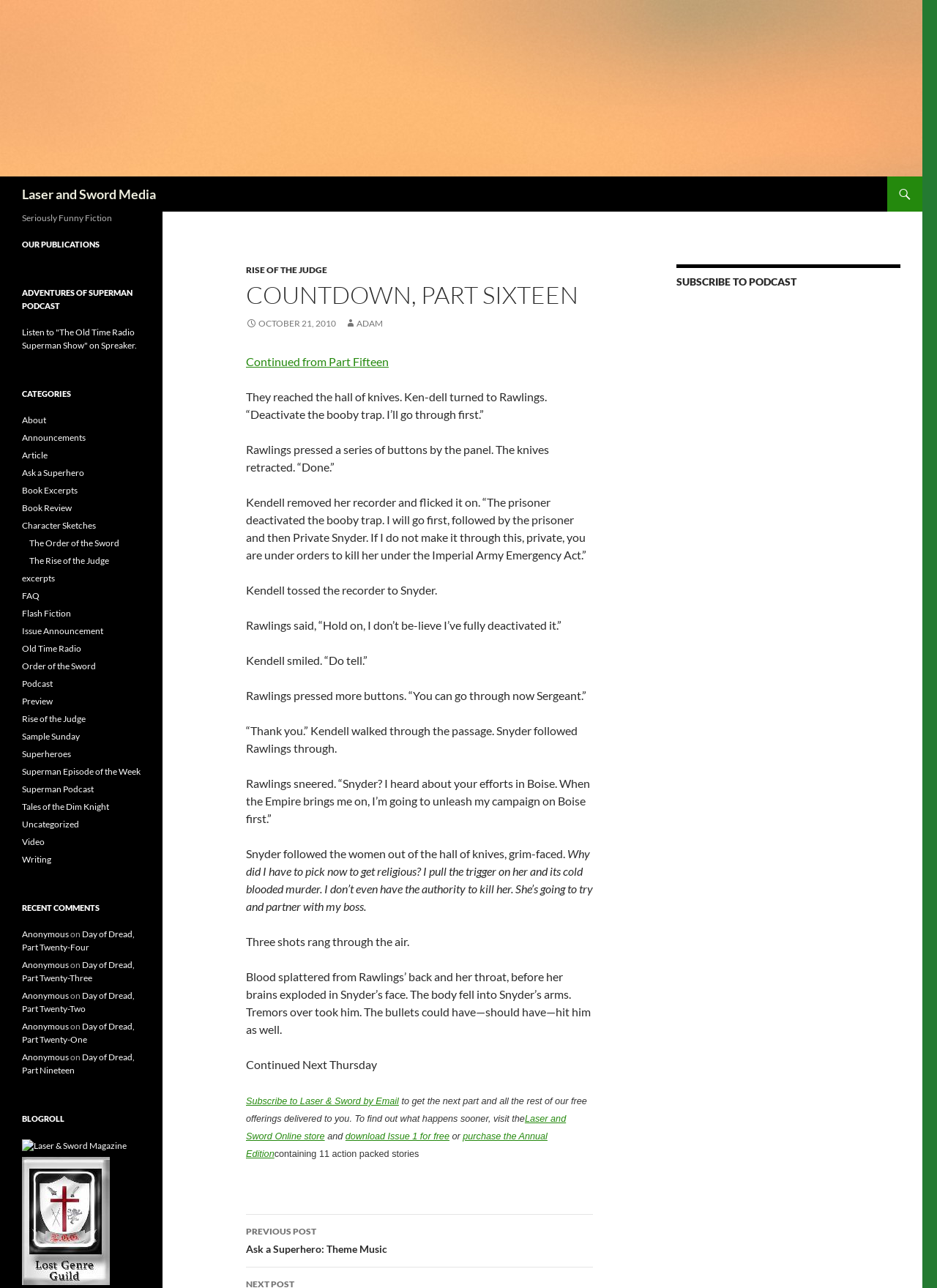How many links are there in the 'CATEGORIES' section?
Please use the image to deliver a detailed and complete answer.

I counted the number of link elements within the 'CATEGORIES' section, which starts with the heading element 'CATEGORIES' and ends with the last link element 'Writing'. There are 19 link elements in total.